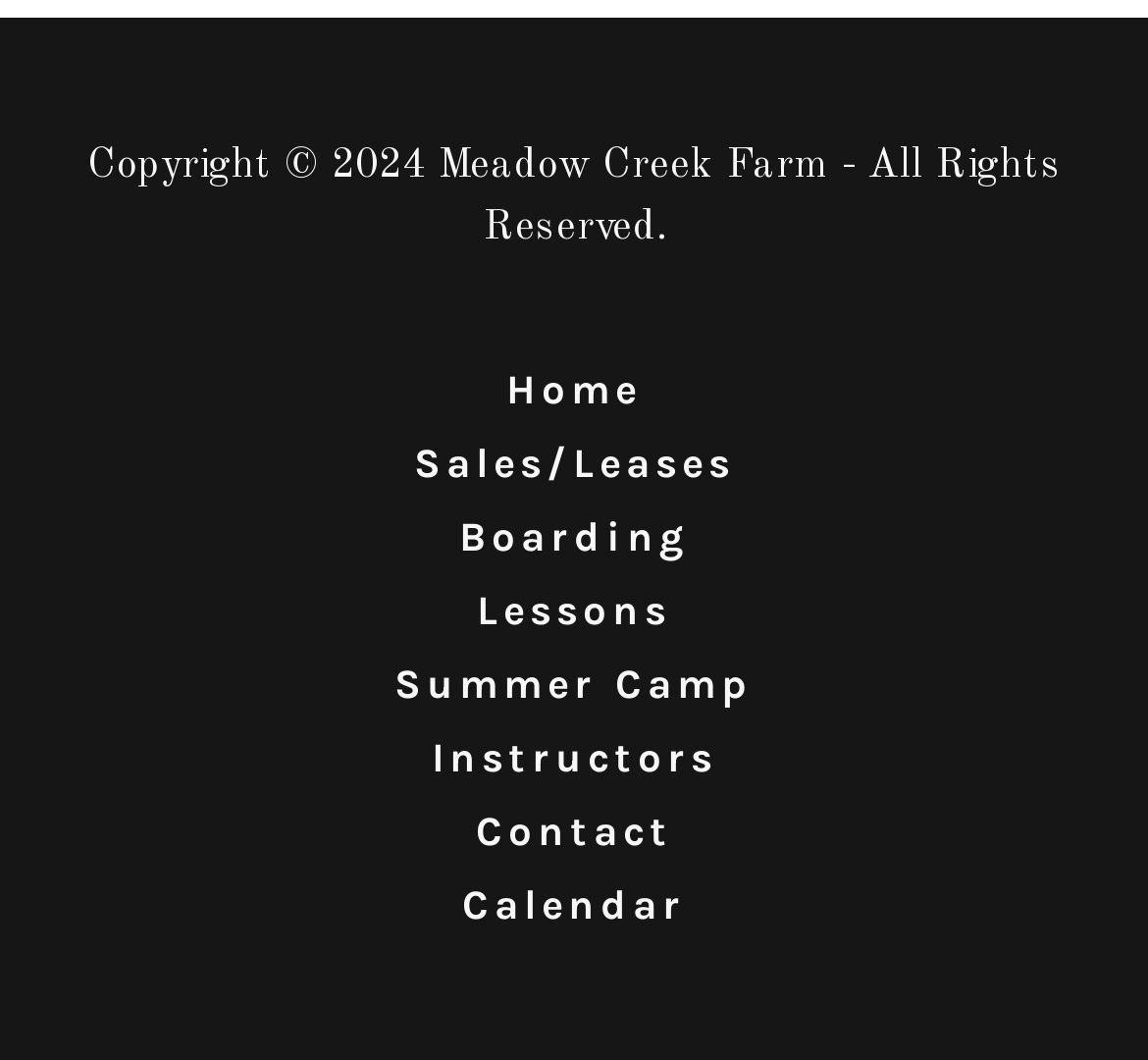Identify the bounding box coordinates of the region that needs to be clicked to carry out this instruction: "access the fourth link". Provide these coordinates as four float numbers ranging from 0 to 1, i.e., [left, top, right, bottom].

None